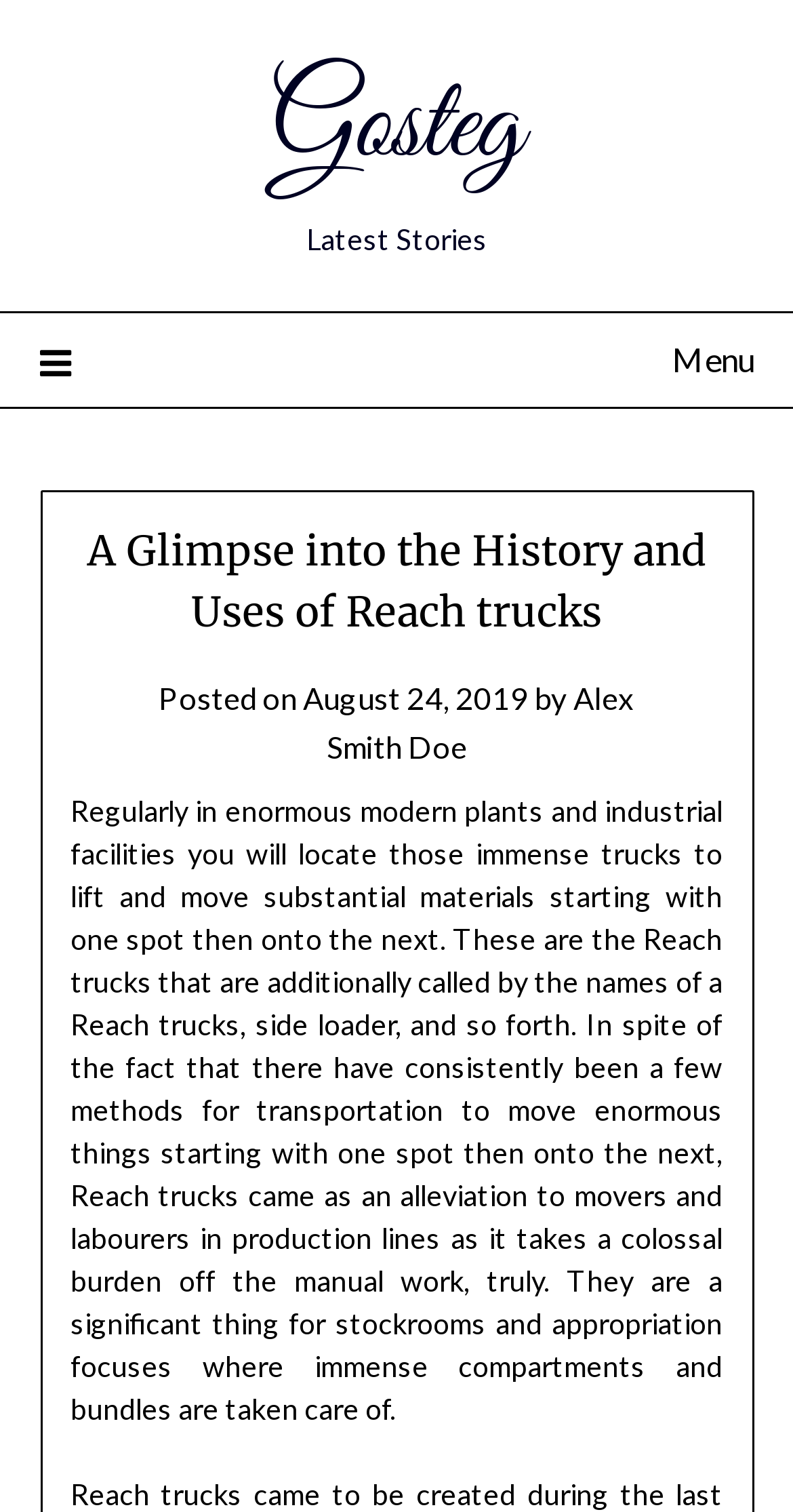Please specify the bounding box coordinates in the format (top-left x, top-left y, bottom-right x, bottom-right y), with values ranging from 0 to 1. Identify the bounding box for the UI component described as follows: Menu

[0.05, 0.207, 0.95, 0.269]